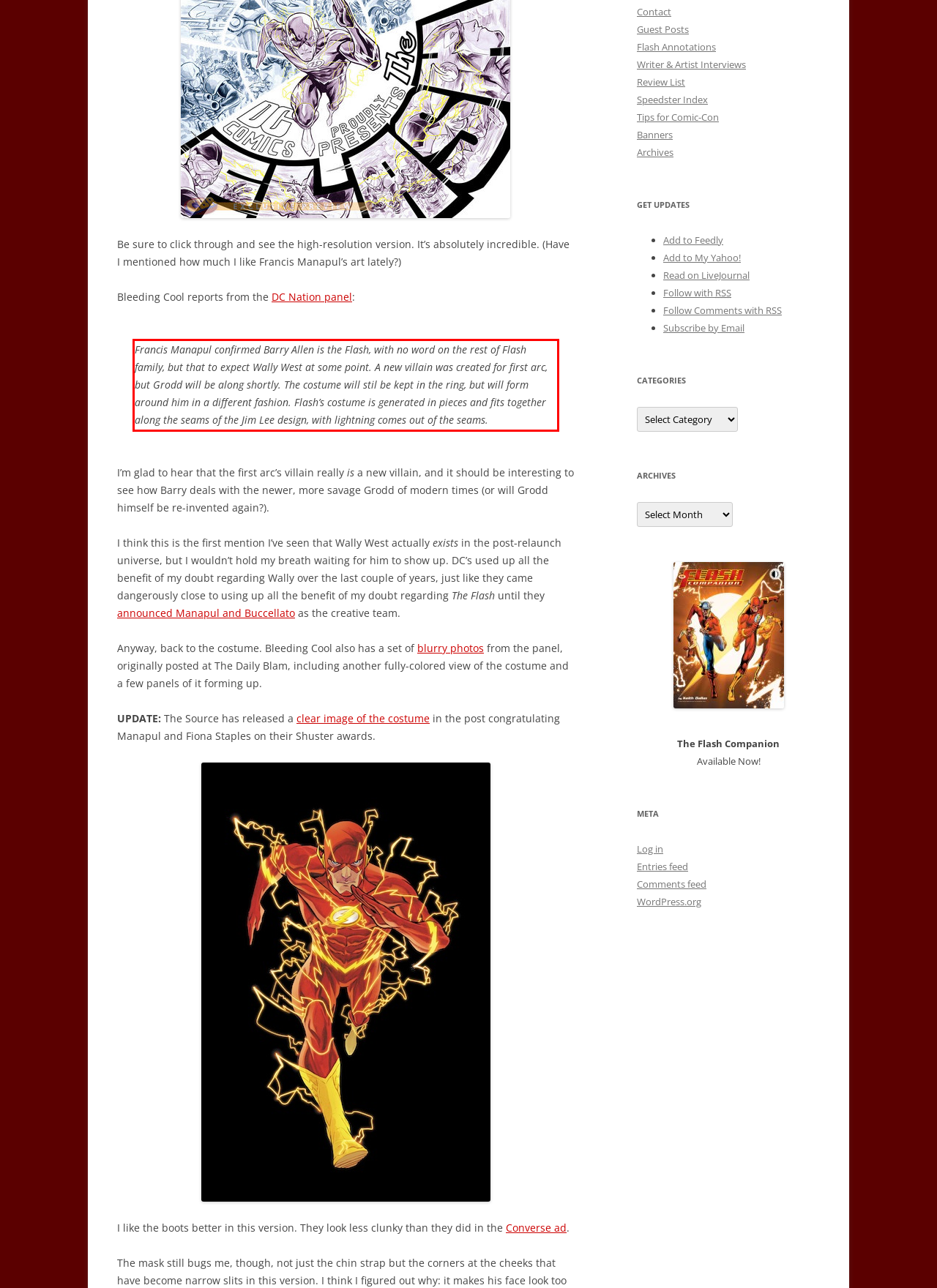Analyze the red bounding box in the provided webpage screenshot and generate the text content contained within.

Francis Manapul confirmed Barry Allen is the Flash, with no word on the rest of Flash family, but that to expect Wally West at some point. A new villain was created for first arc, but Grodd will be along shortly. The costume will stil be kept in the ring, but will form around him in a different fashion. Flash’s costume is generated in pieces and fits together along the seams of the Jim Lee design, with lightning comes out of the seams.